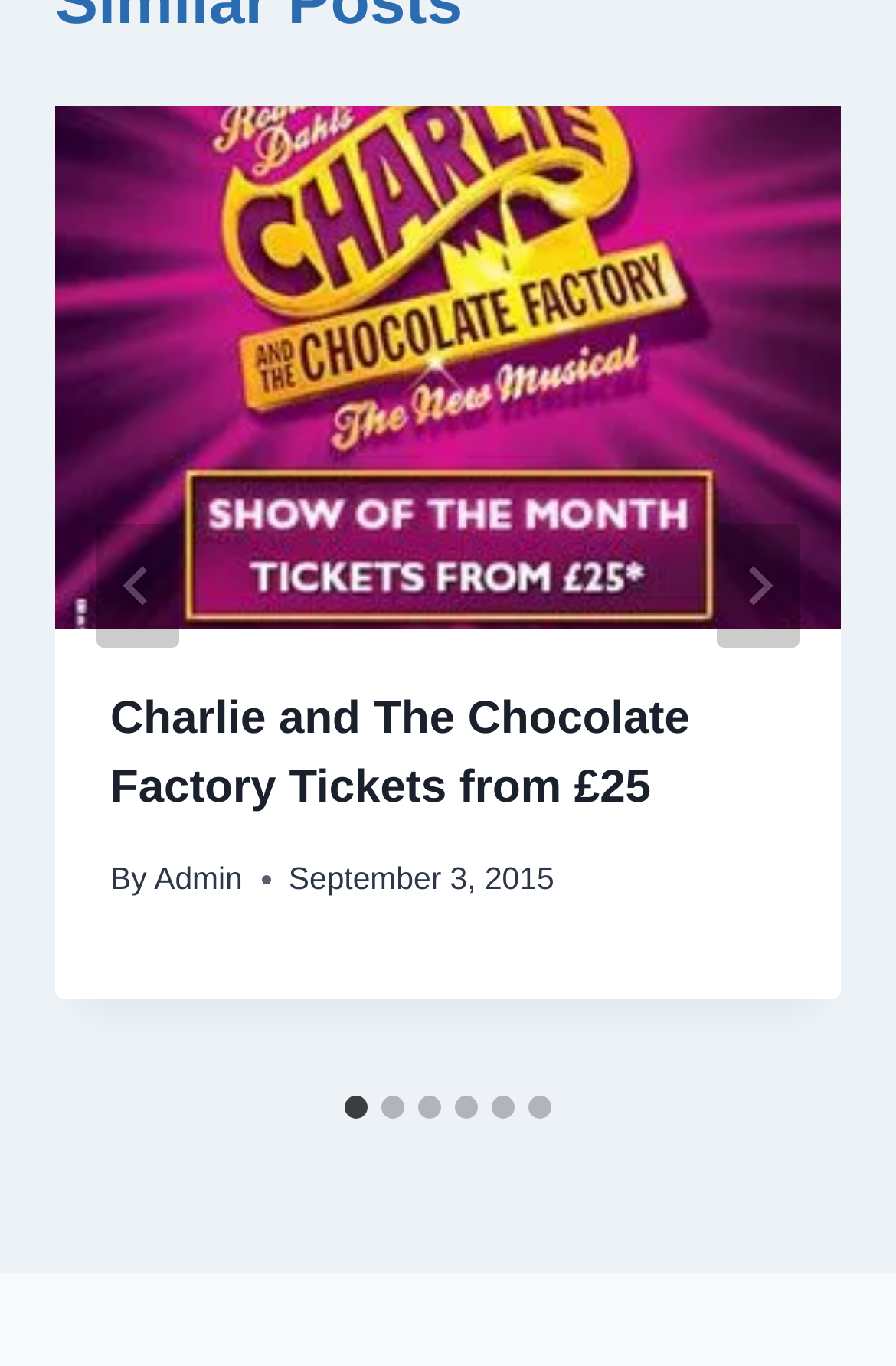Pinpoint the bounding box coordinates of the area that must be clicked to complete this instruction: "Select a slide to show".

[0.062, 0.658, 0.938, 0.686]